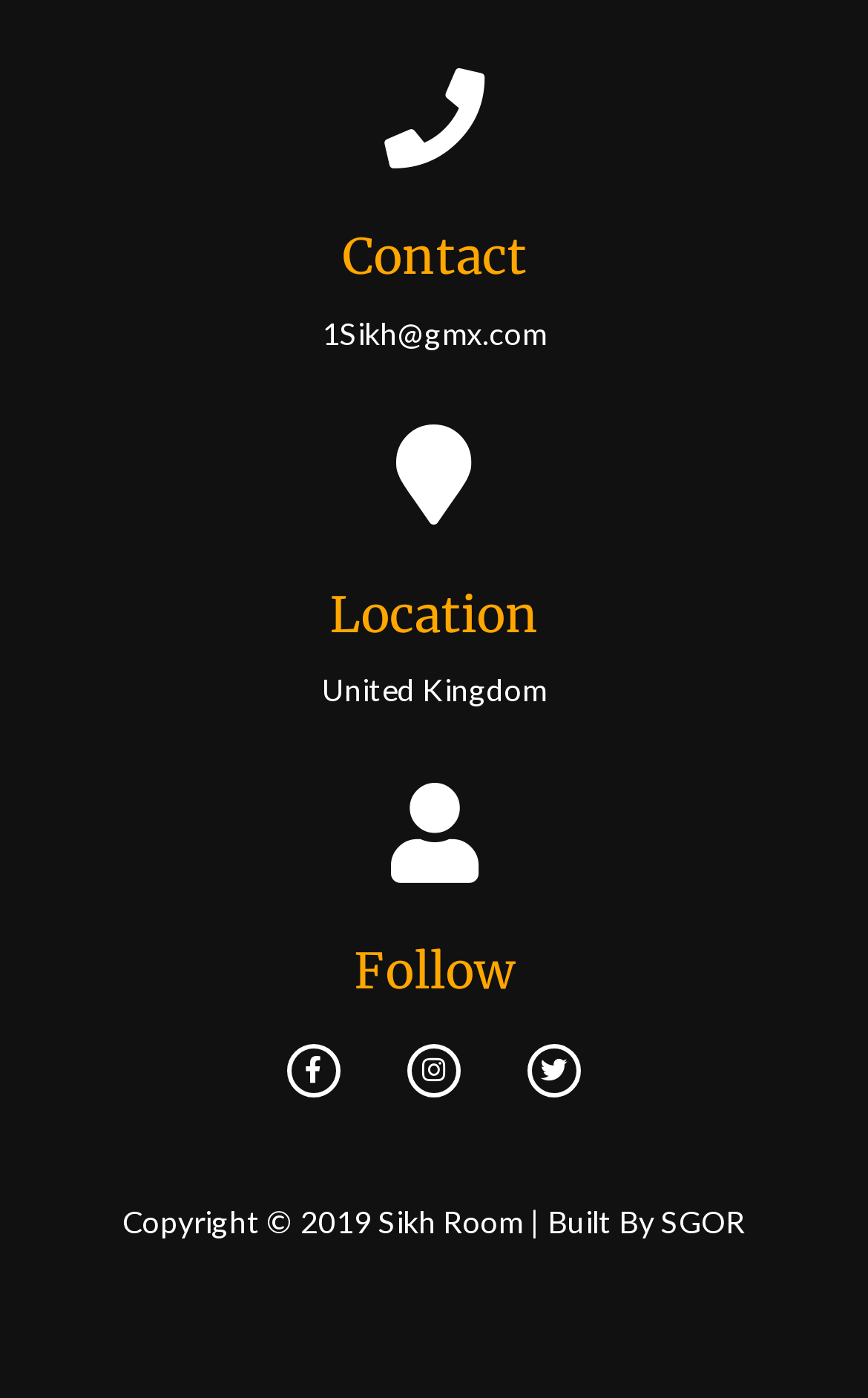Examine the screenshot and answer the question in as much detail as possible: What is the email address provided?

The email address is provided in the 'Contact' section, which is a heading element located at the top of the webpage. The corresponding static text element contains the email address '1Sikh@gmx.com'.